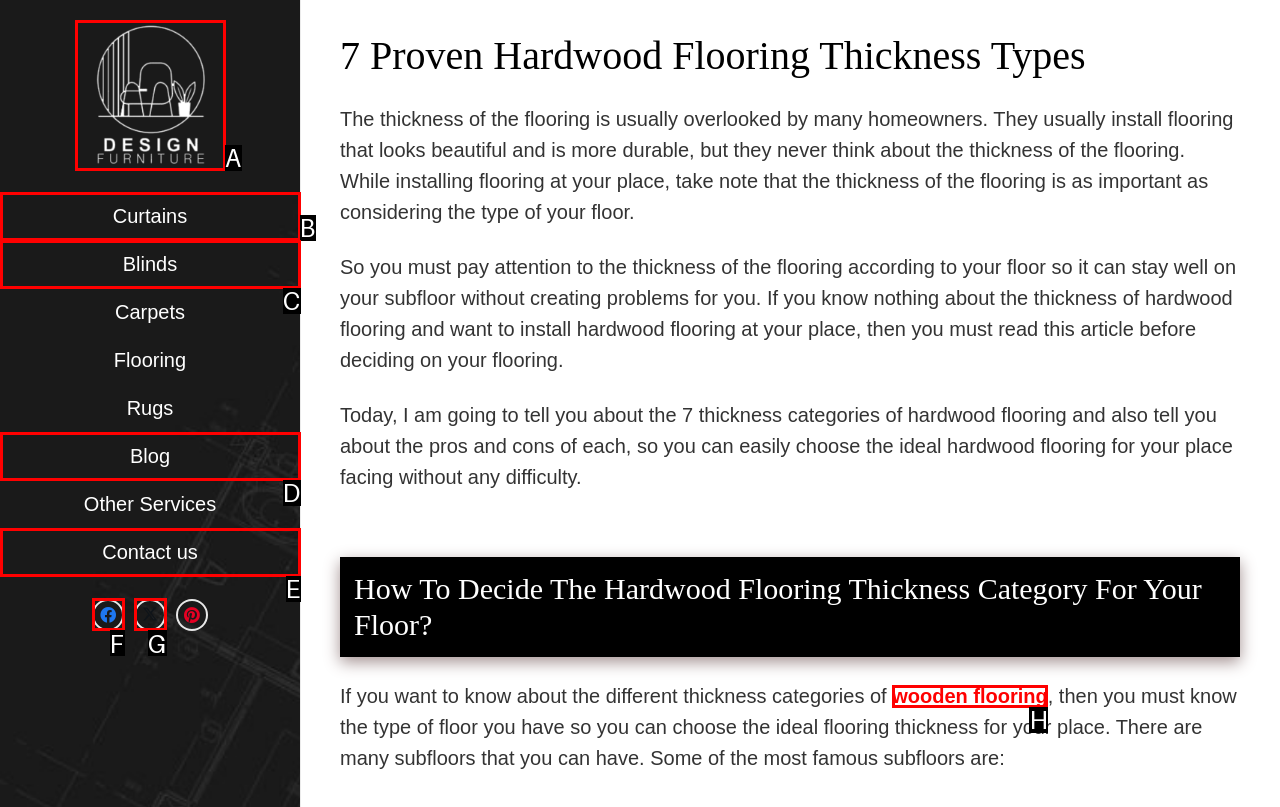Match the HTML element to the description: aria-label="Twitter" title="Twitter". Answer with the letter of the correct option from the provided choices.

G